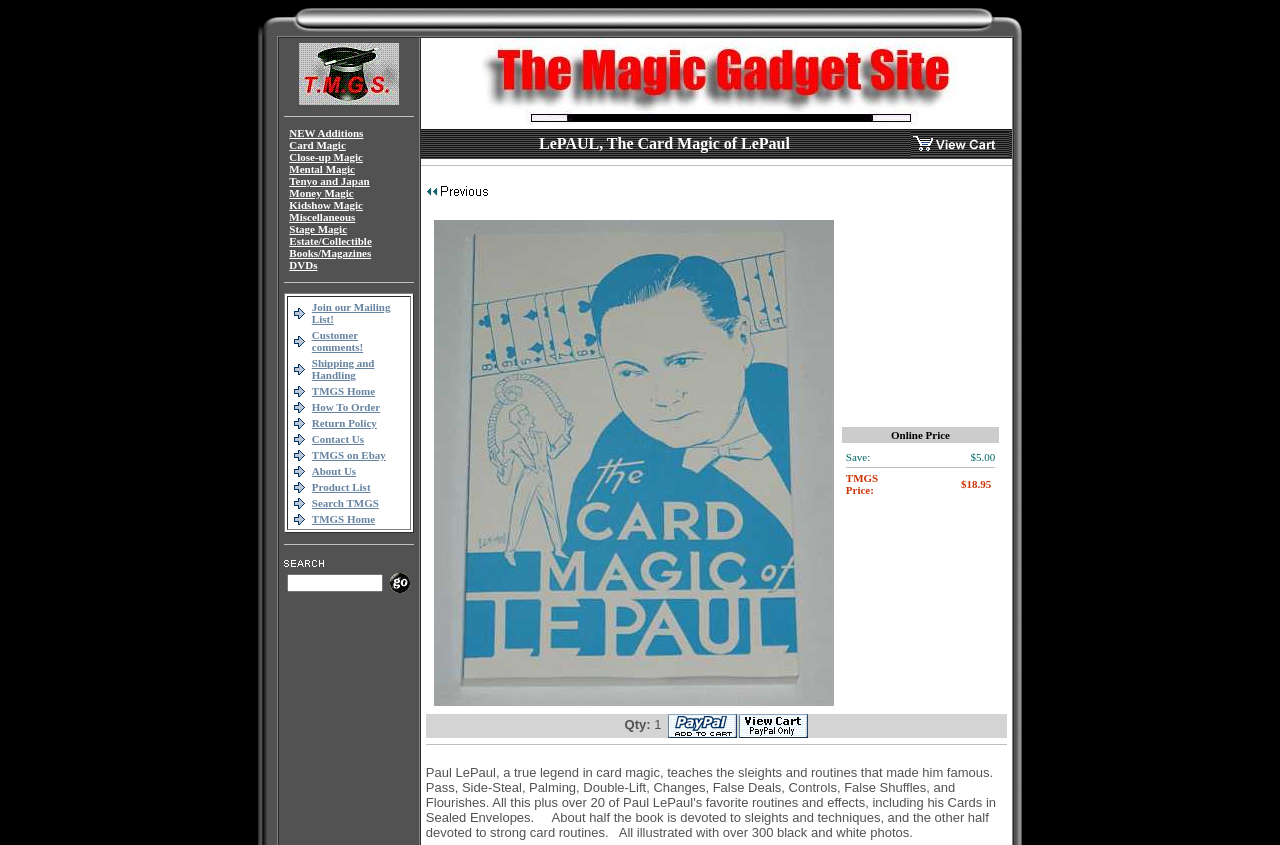What is the purpose of the 'Join our Mailing List!' link?
Using the image as a reference, give a one-word or short phrase answer.

To join a mailing list